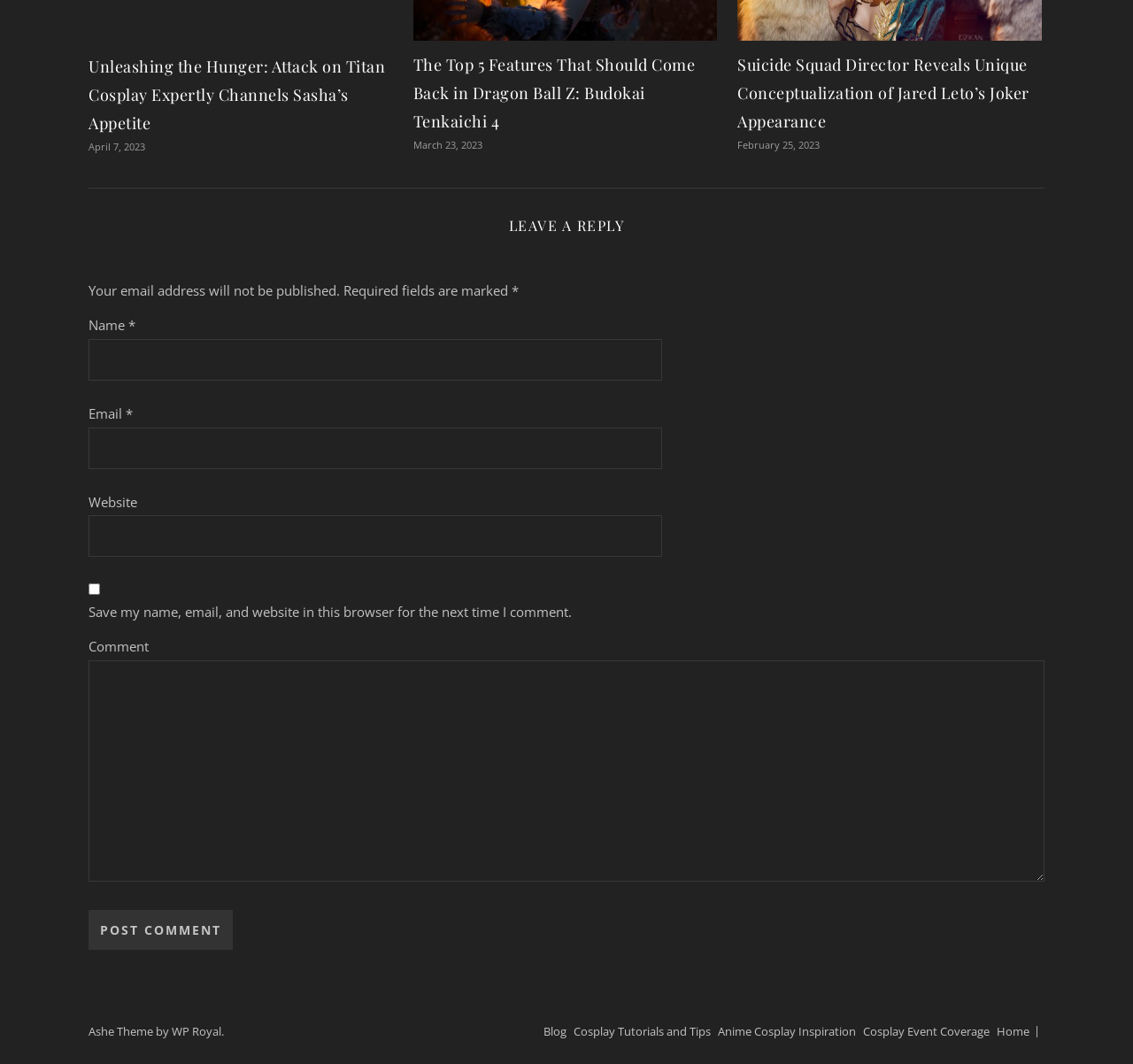Please identify the bounding box coordinates of the element I need to click to follow this instruction: "Click on the 'Post Comment' button".

[0.078, 0.855, 0.205, 0.892]